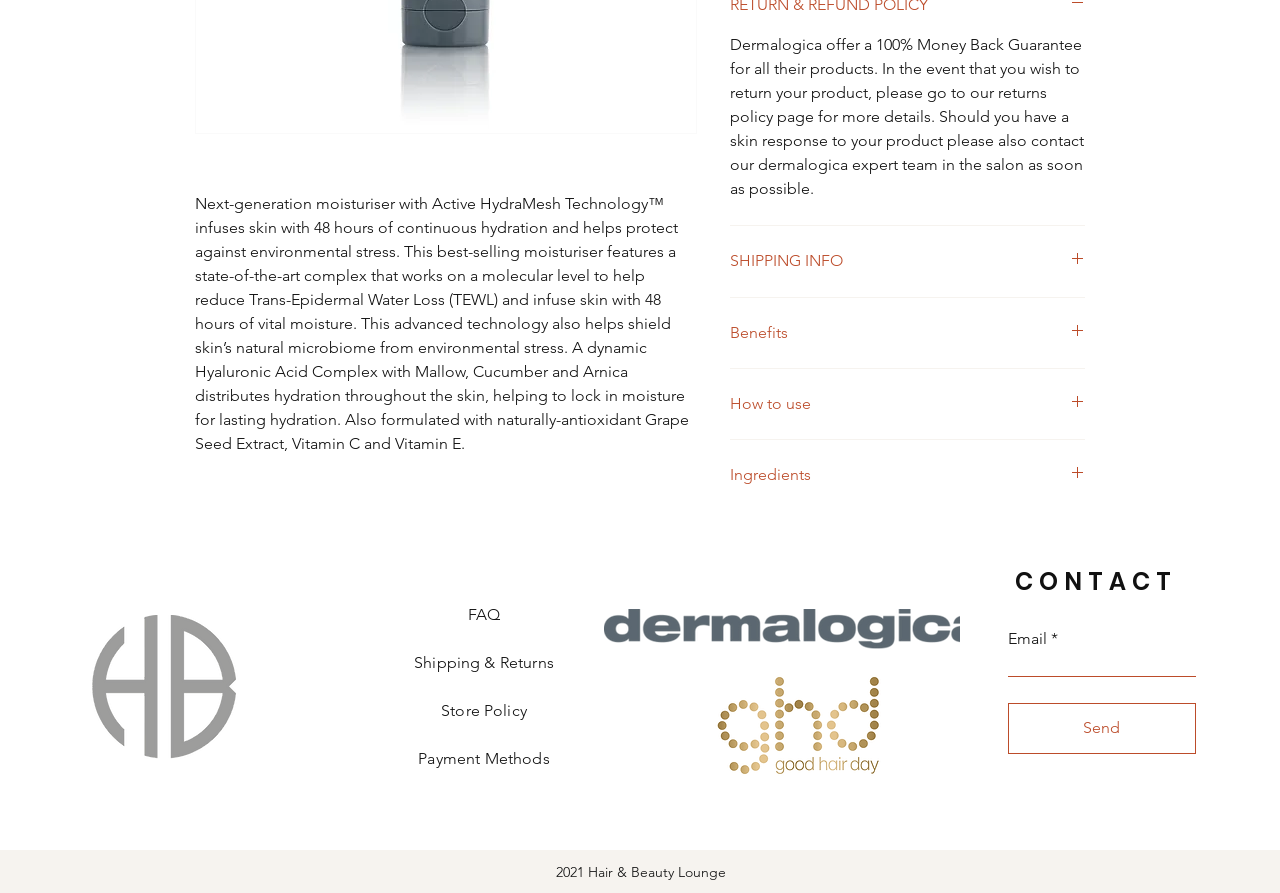Identify and provide the bounding box for the element described by: "Shipping & Returns".

[0.323, 0.731, 0.433, 0.752]